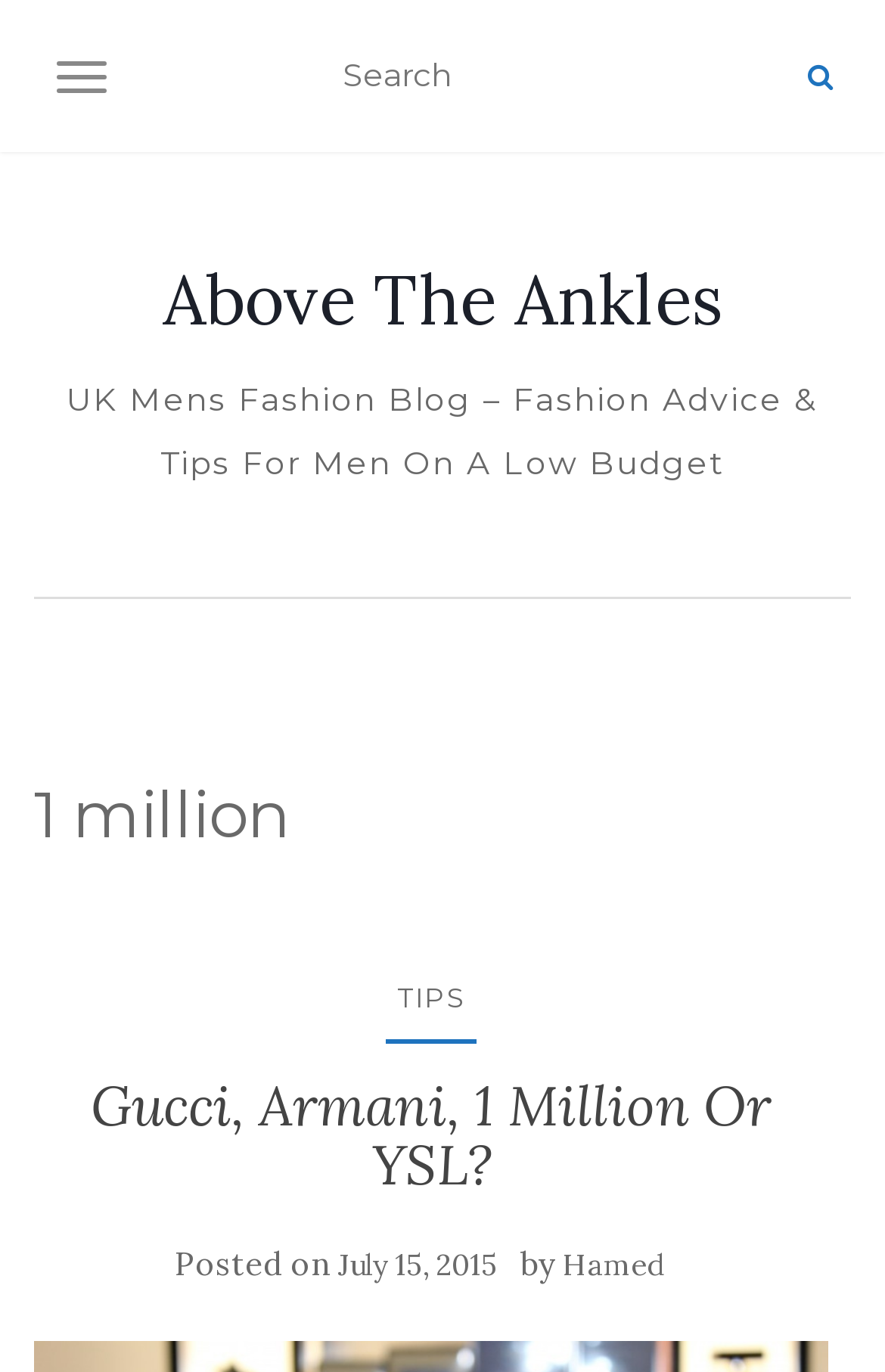Please give a succinct answer to the question in one word or phrase:
When was the blog post published?

July 15, 2015